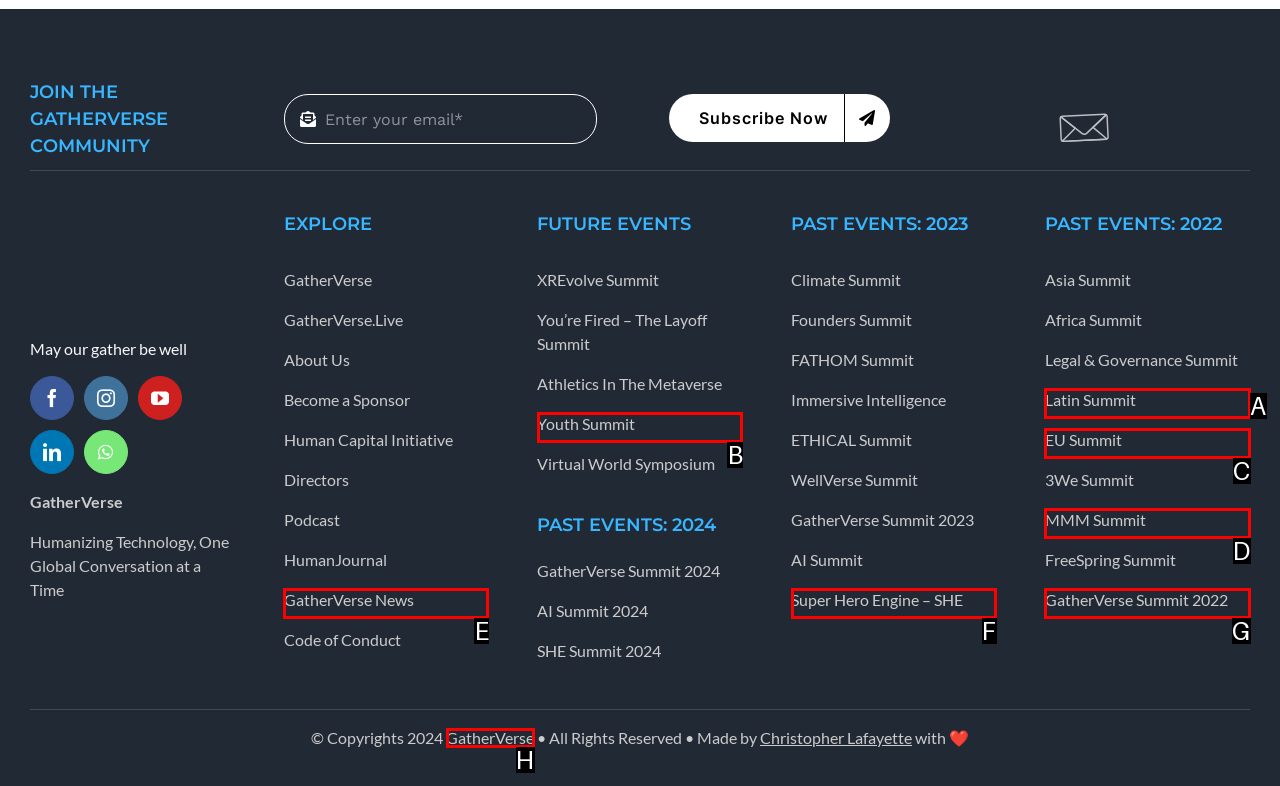Choose the option that aligns with the description: Super Hero Engine – SHE
Respond with the letter of the chosen option directly.

F